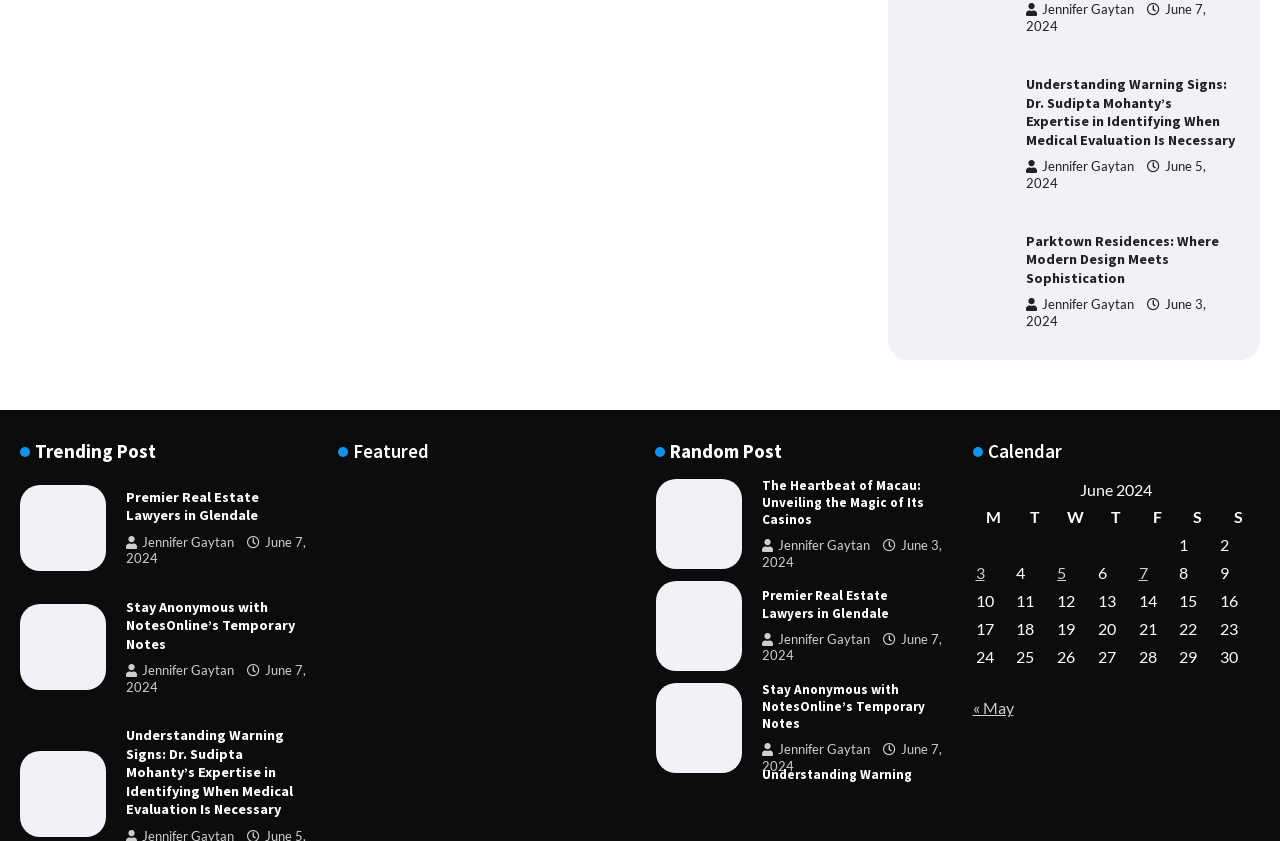What is the author of the first post?
Using the visual information from the image, give a one-word or short-phrase answer.

Jennifer Gaytan